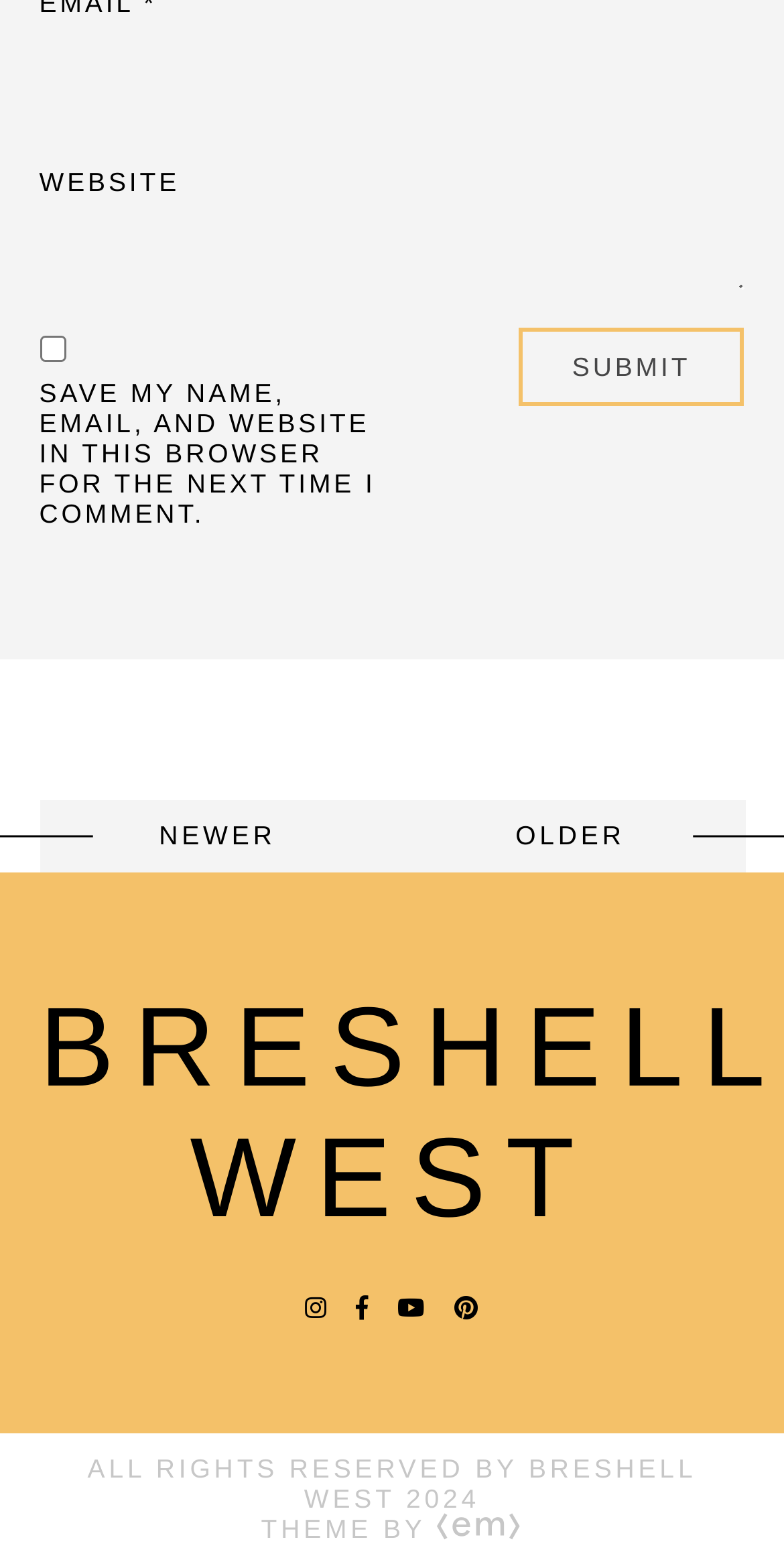Who is the theme author?
Please give a detailed and thorough answer to the question, covering all relevant points.

The theme author is mentioned at the bottom of the page as 'THEME BY ue900'.